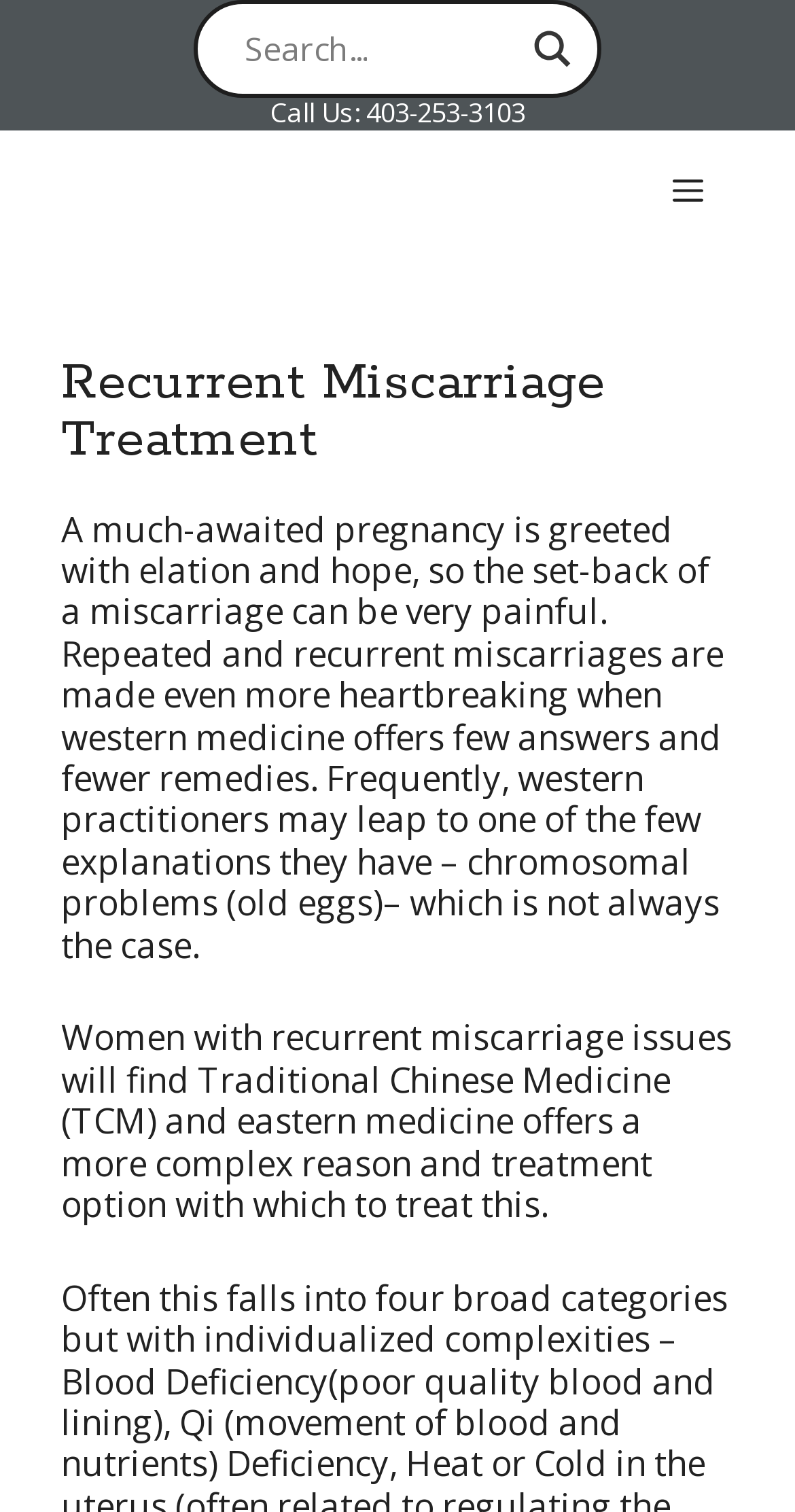Based on the provided description, "aria-label="Search input" name="phrase" placeholder="Search..."", find the bounding box of the corresponding UI element in the screenshot.

[0.308, 0.013, 0.646, 0.051]